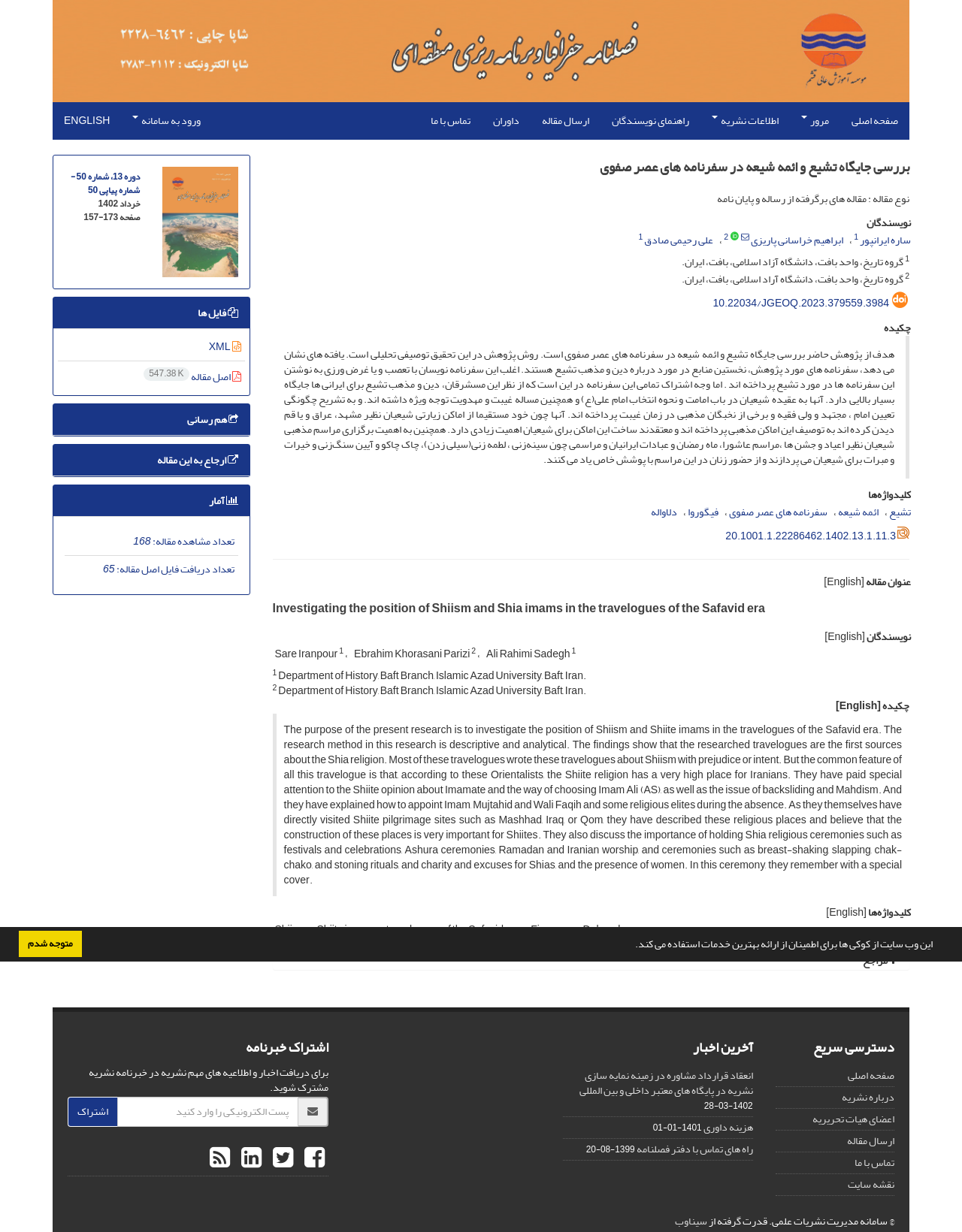Specify the bounding box coordinates (top-left x, top-left y, bottom-right x, bottom-right y) of the UI element in the screenshot that matches this description: تعداد مشاهده مقاله: 168

[0.138, 0.431, 0.243, 0.448]